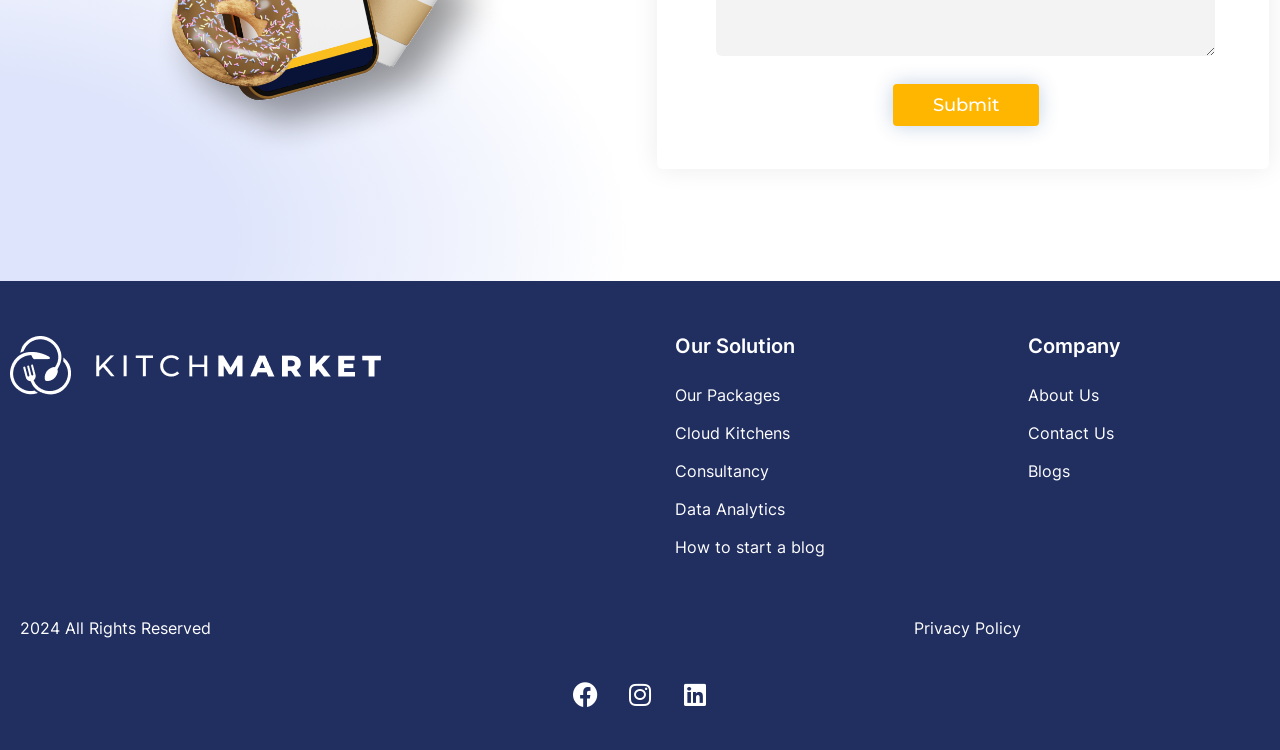Please identify the bounding box coordinates of the clickable element to fulfill the following instruction: "Access the 'News & Media Front Page'". The coordinates should be four float numbers between 0 and 1, i.e., [left, top, right, bottom].

None